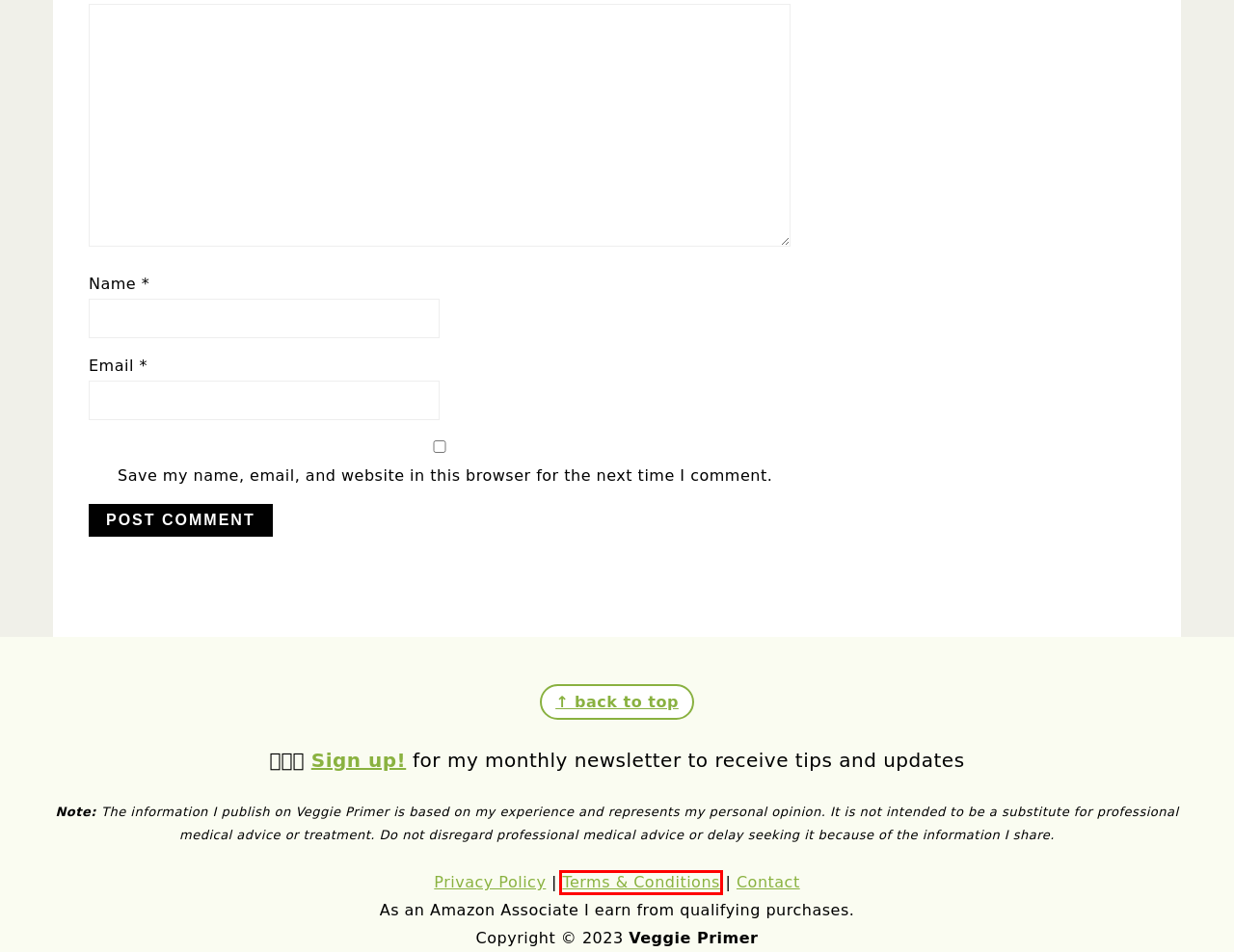You have a screenshot of a webpage with a red bounding box highlighting a UI element. Your task is to select the best webpage description that corresponds to the new webpage after clicking the element. Here are the descriptions:
A. Privacy Policy | Veggie Primer
B. Breakfast Archives | Veggie Primer
C. Tips | Veggie Primer
D. Terms and Conditions | Veggie Primer
E. Plant-Based Nutrition Facts | Veggie Primer
F. My Latest Recipes and Tips Delivered to Your InBox | Veggie Primer
G. Brown Rice Tortillas | Food For Life | Healthy Tortillas
H. Contact | Veggie Primer

D